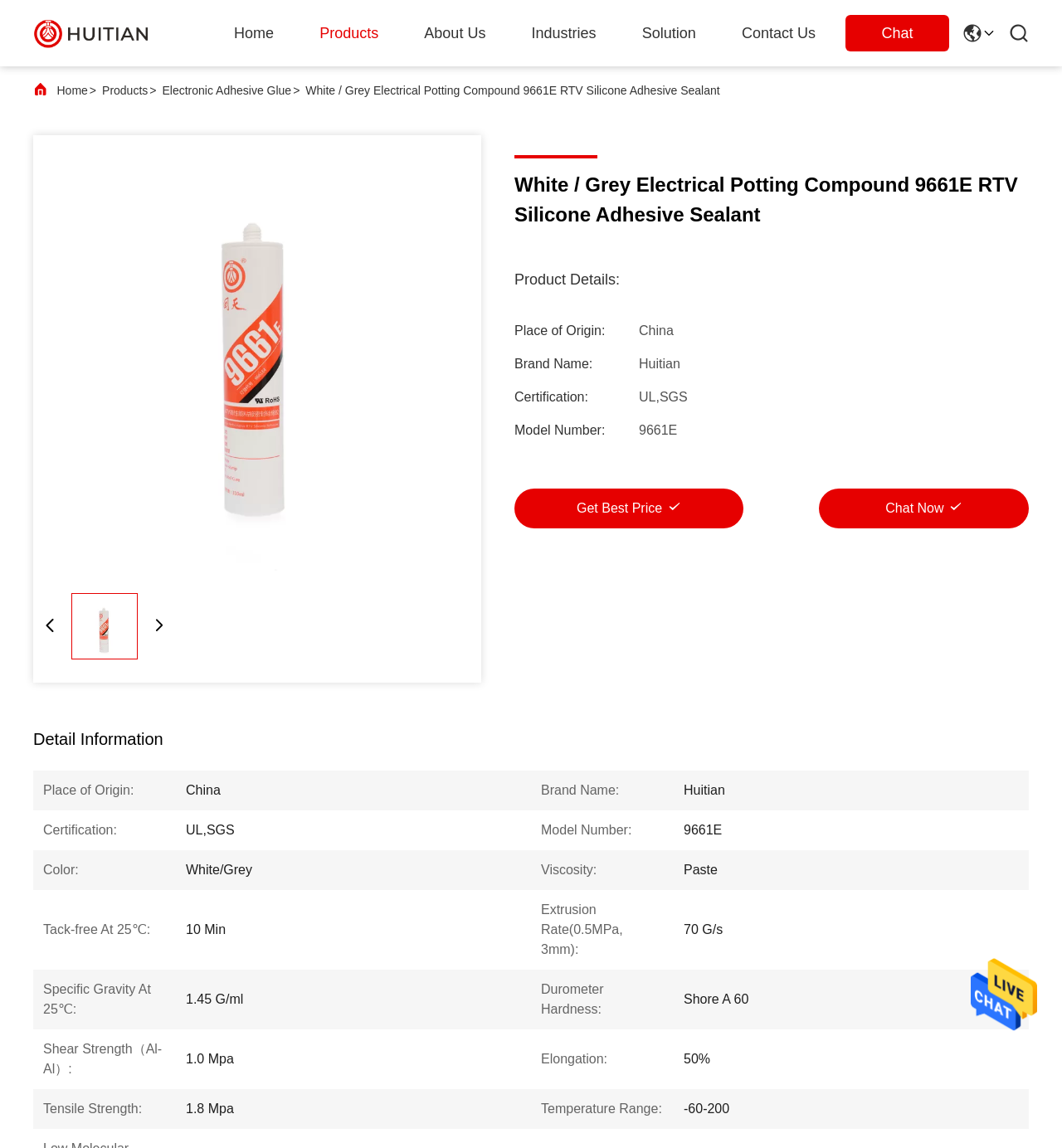Locate the bounding box coordinates of the element that needs to be clicked to carry out the instruction: "View the product details". The coordinates should be given as four float numbers ranging from 0 to 1, i.e., [left, top, right, bottom].

[0.288, 0.066, 0.678, 0.092]